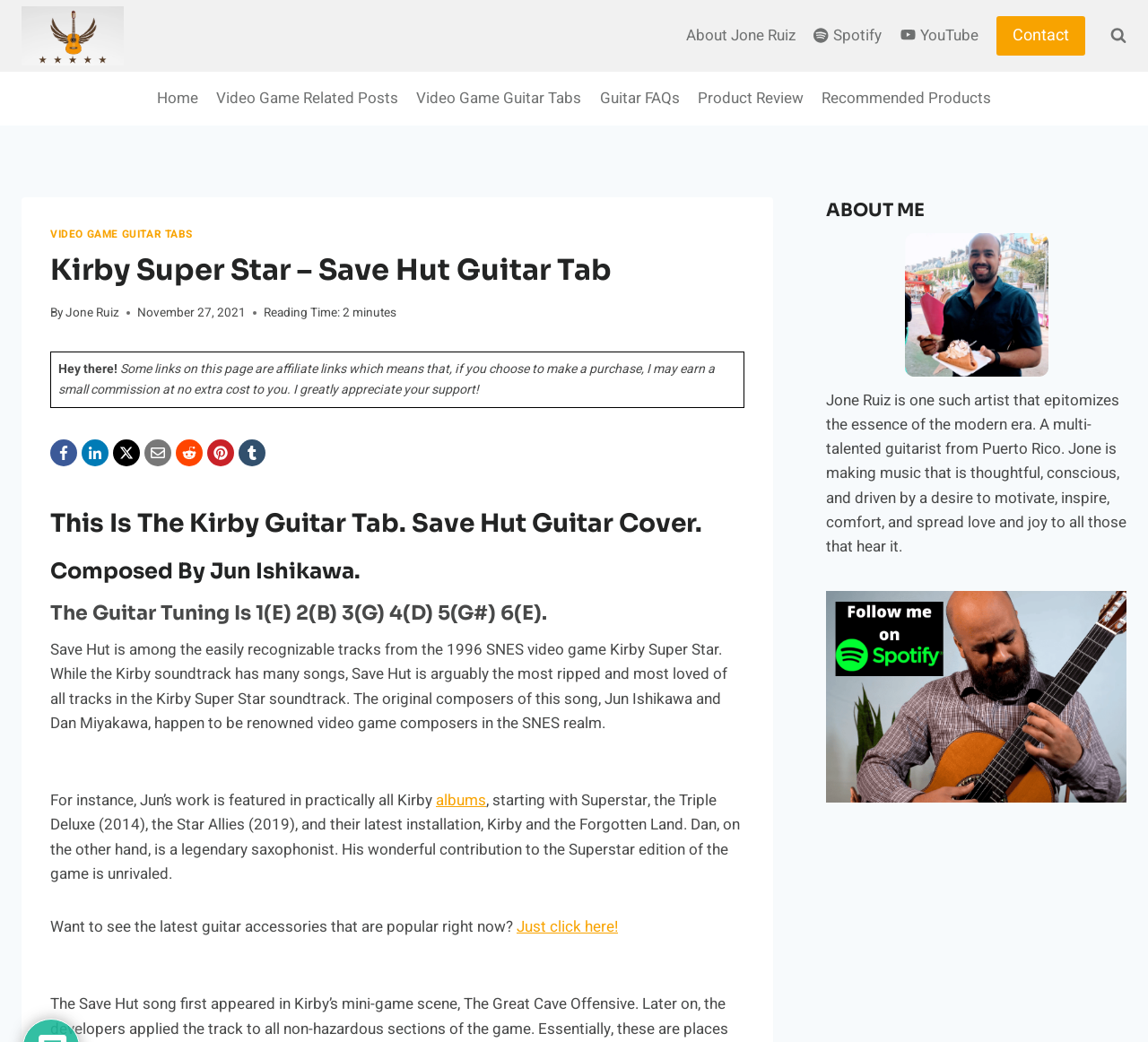Who is the author of the guitar tab?
Using the image, give a concise answer in the form of a single word or short phrase.

Jone Ruiz